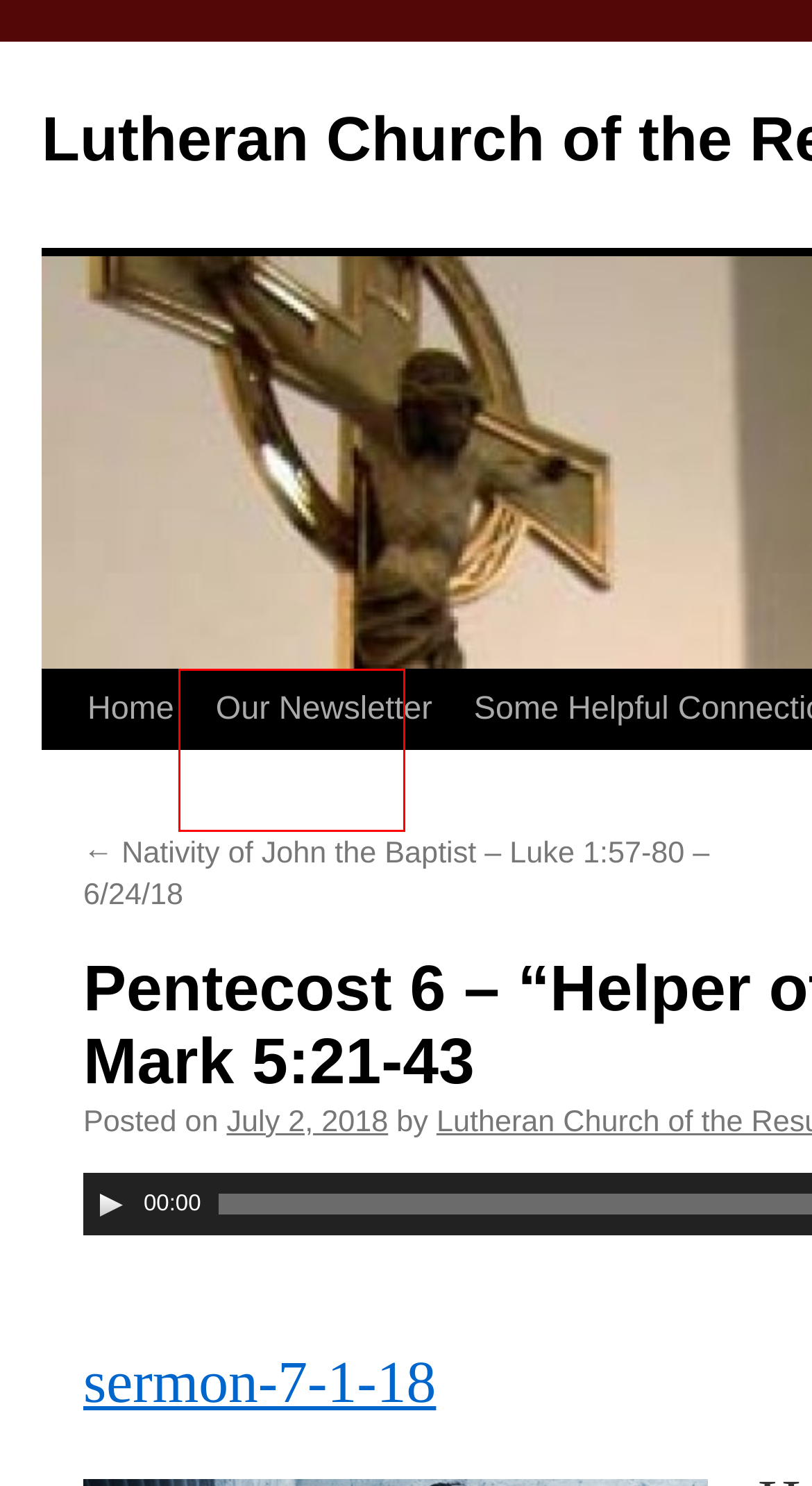Examine the screenshot of a webpage with a red bounding box around a UI element. Your task is to identify the webpage description that best corresponds to the new webpage after clicking the specified element. The given options are:
A. December | 2015 | Lutheran Church of the Resurrection
B. June | 2022 | Lutheran Church of the Resurrection
C. February | 2016 | Lutheran Church of the Resurrection
D. May | 2014 | Lutheran Church of the Resurrection
E. February | 2011 | Lutheran Church of the Resurrection
F. Our Newsletter | Lutheran Church of the Resurrection
G. Nativity of John the Baptist – Luke 1:57-80 – 6/24/18 | Lutheran Church of the Resurrection
H. Some Helpful Connections | Lutheran Church of the Resurrection

F